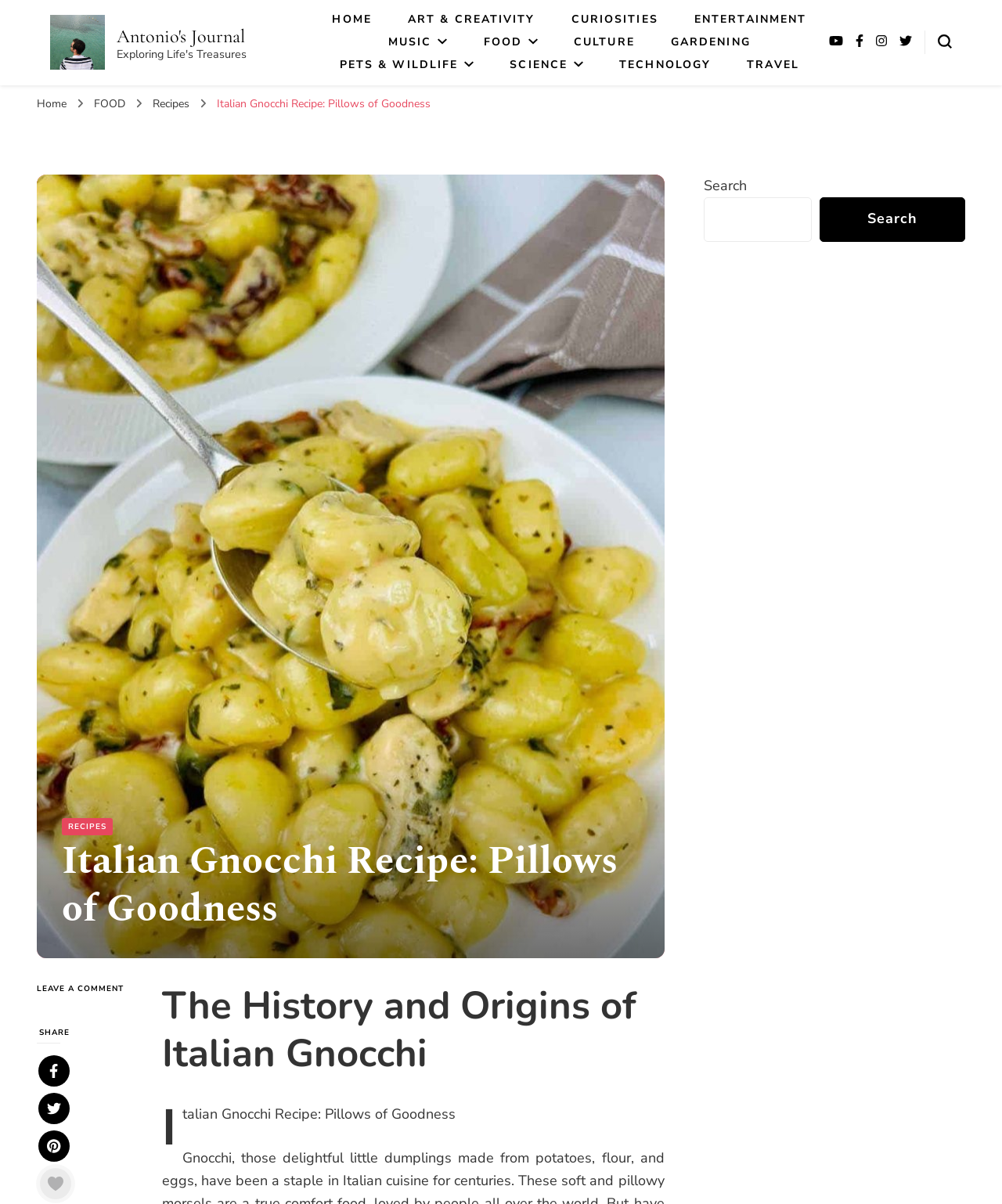Please provide a brief answer to the following inquiry using a single word or phrase:
What is the purpose of the button with a search icon?

To toggle search form